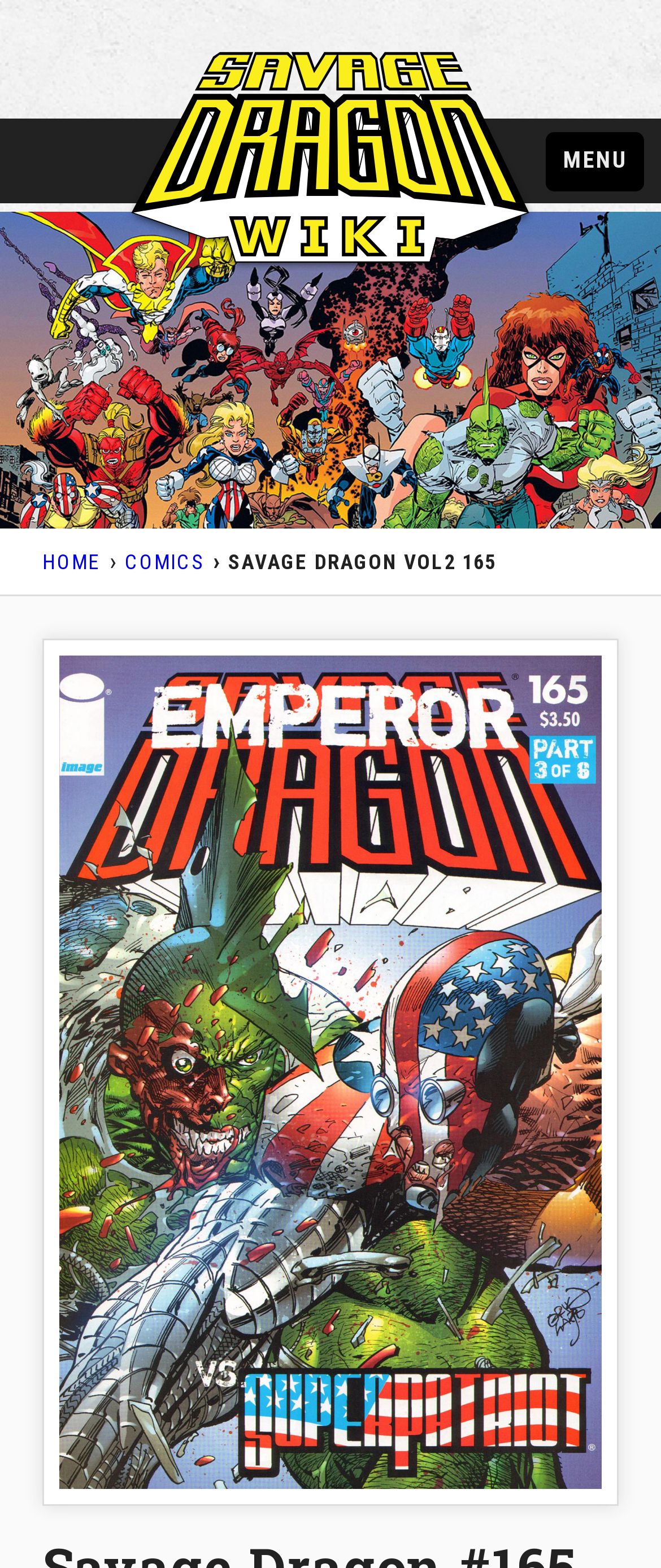Respond with a single word or short phrase to the following question: 
What is the ratio of the width of the cover image to the width of the webpage?

0.872